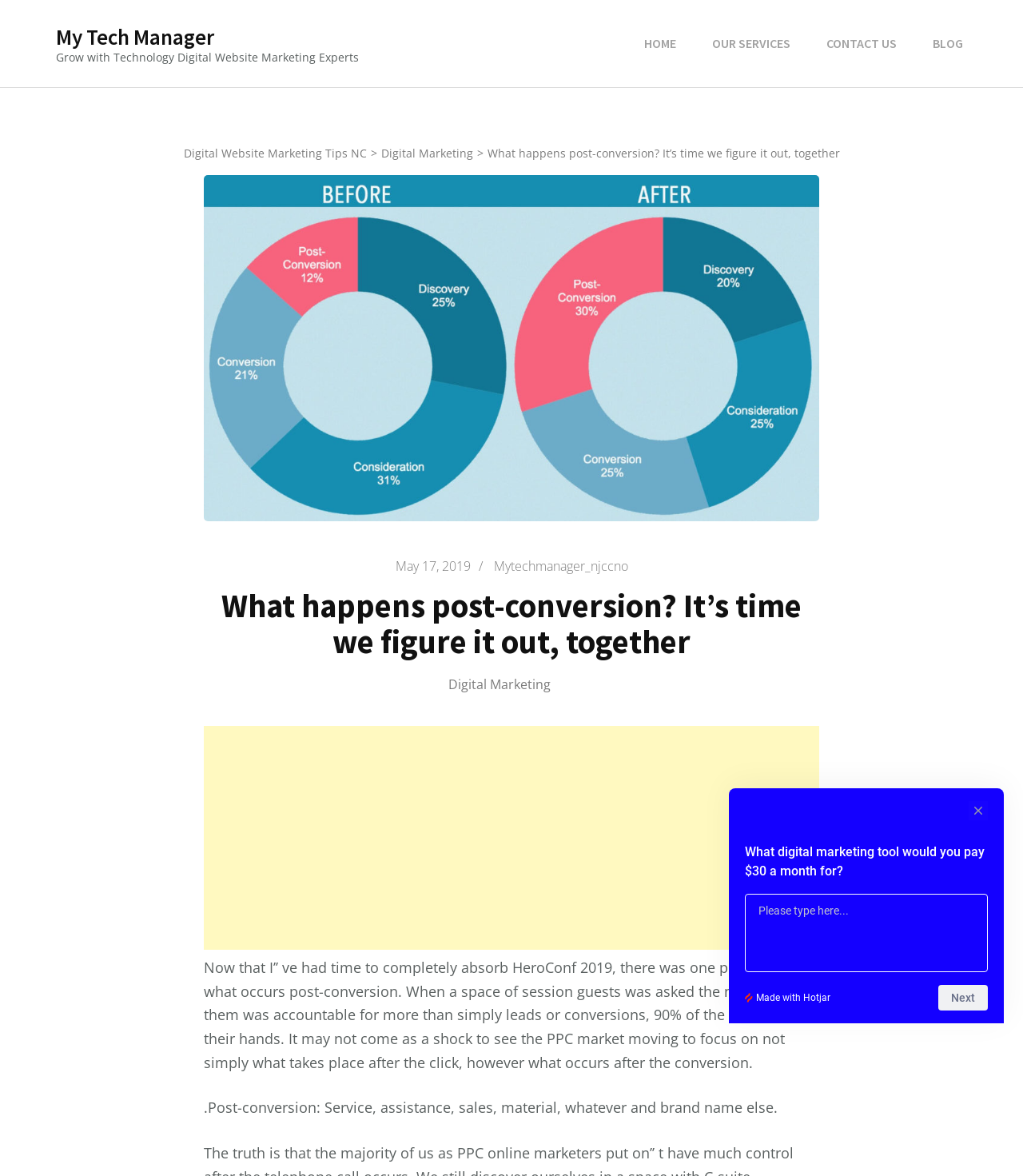What is the date of the blog post?
Based on the visual details in the image, please answer the question thoroughly.

The date of the blog post can be found below the title of the post, where it says 'May 17, 2019' in a link format.